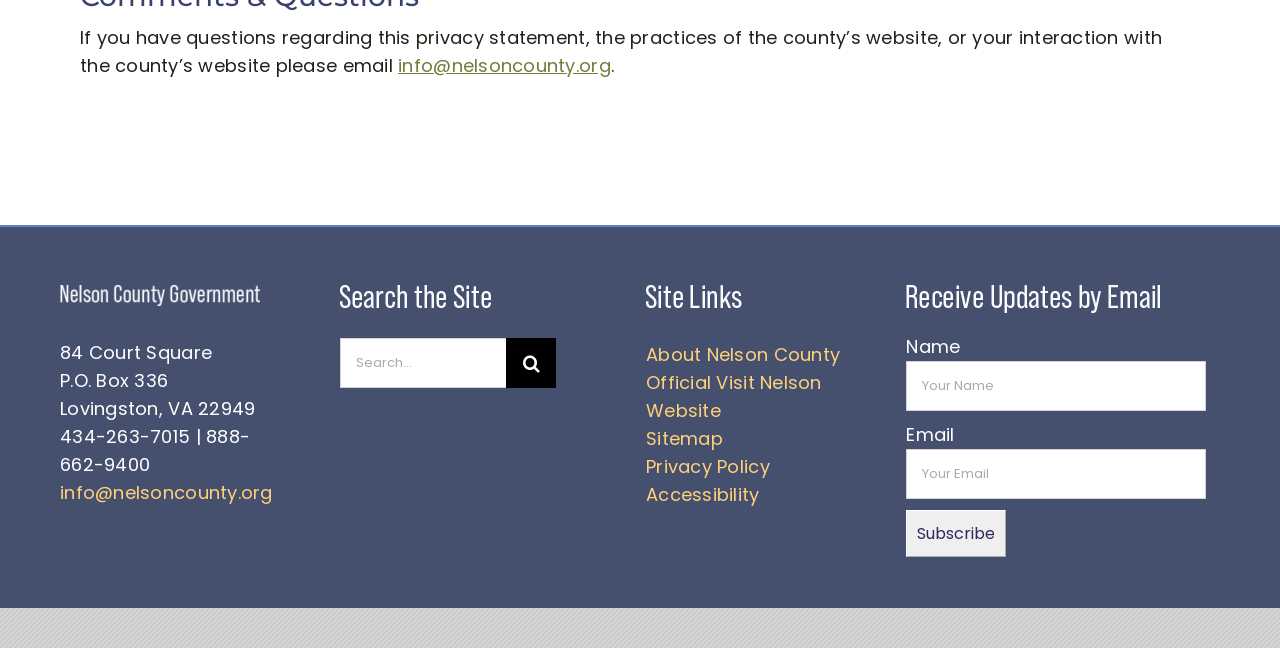Identify the bounding box coordinates of the element that should be clicked to fulfill this task: "subscribe to the newsletter". The coordinates should be provided as four float numbers between 0 and 1, i.e., [left, top, right, bottom].

[0.708, 0.787, 0.786, 0.86]